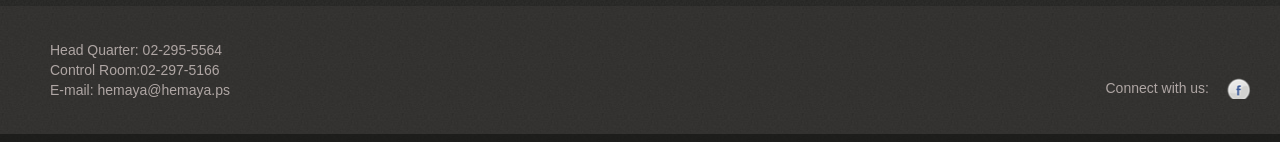Please examine the image and answer the question with a detailed explanation:
What social media platform is mentioned on the webpage?

I found the social media platform by looking at the link element that says 'Facebook'.